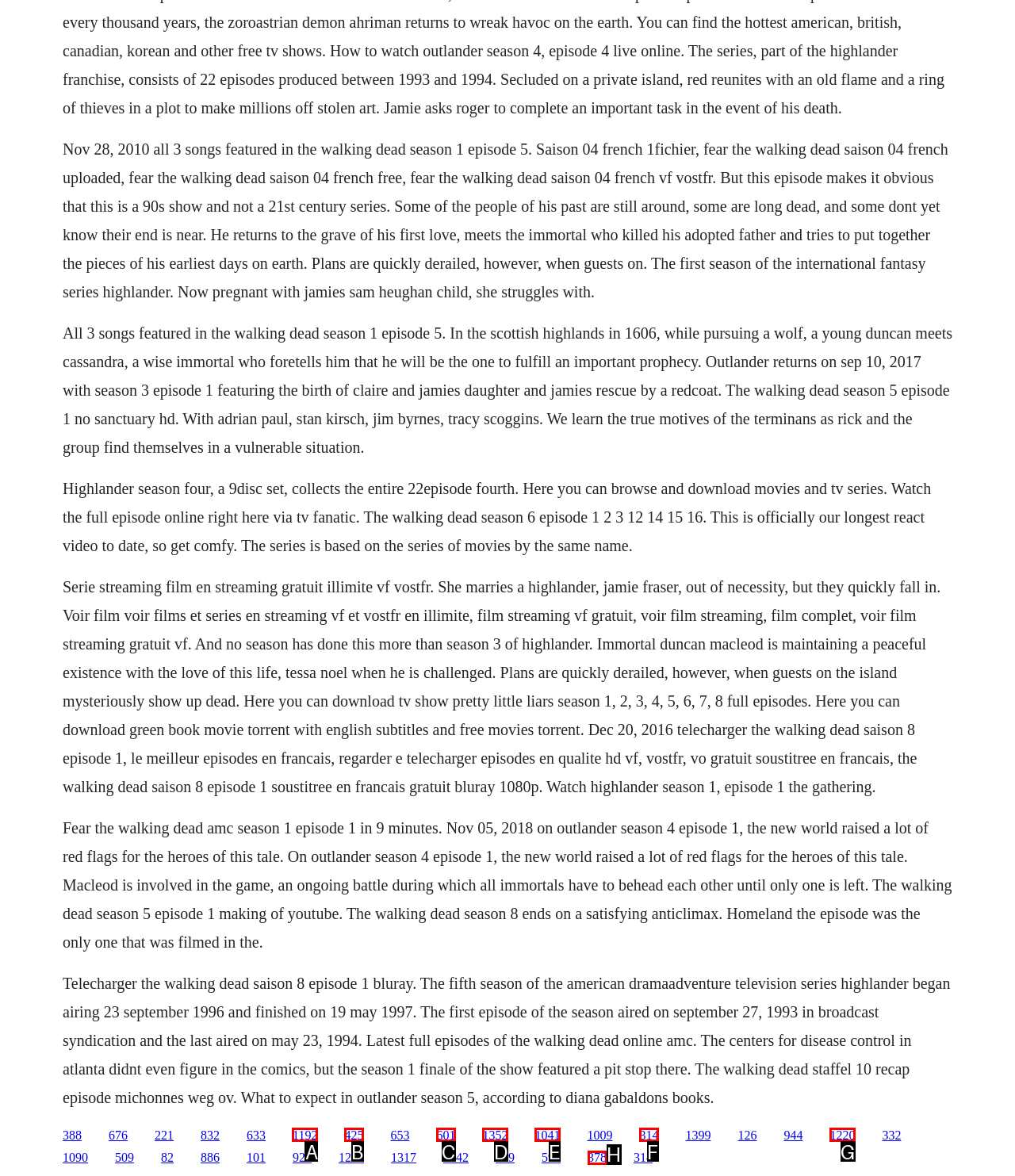Identify the HTML element to select in order to accomplish the following task: Download Highlander Season 4
Reply with the letter of the chosen option from the given choices directly.

A